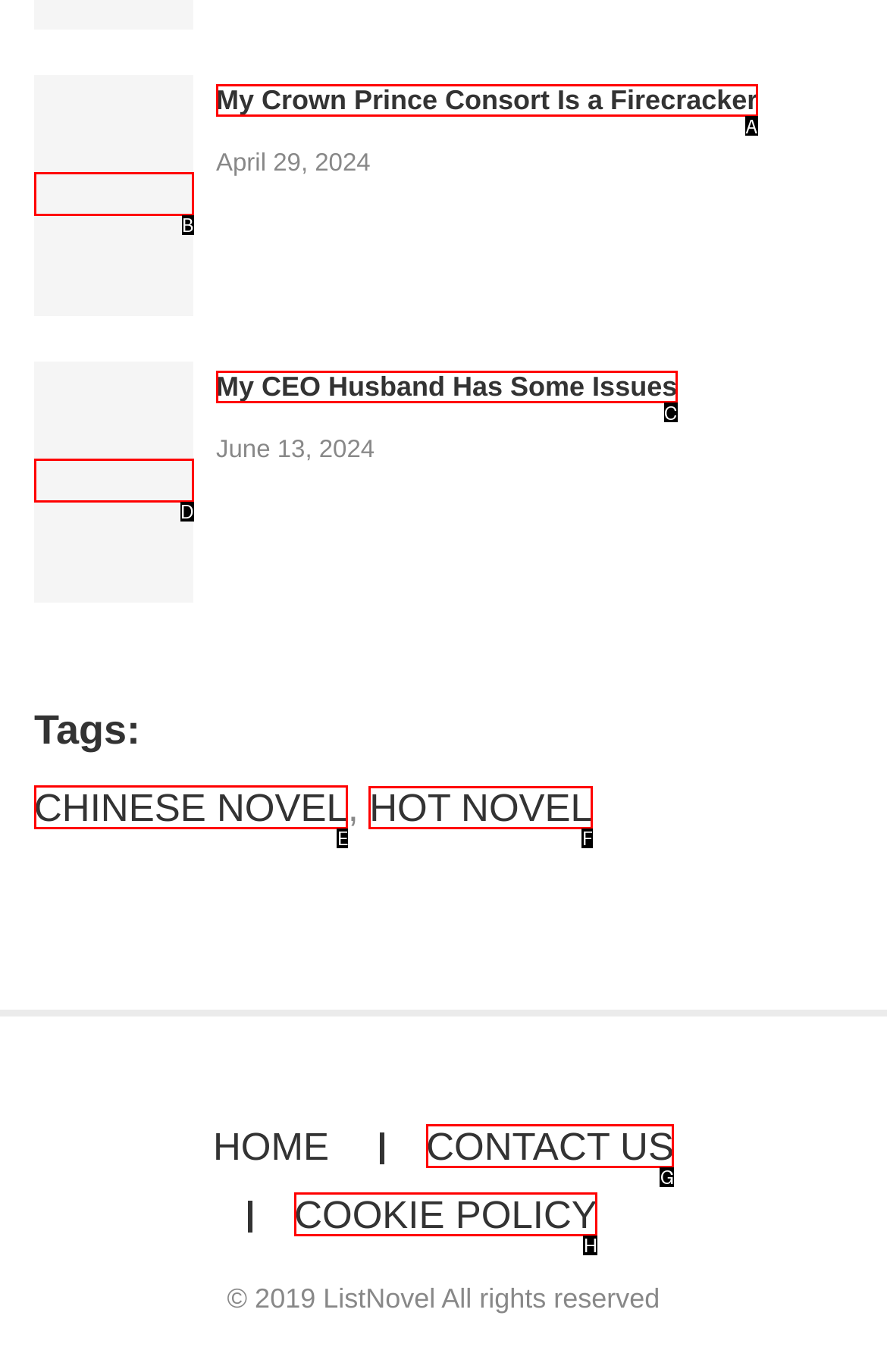Given the task: browse novels by tag, tell me which HTML element to click on.
Answer with the letter of the correct option from the given choices.

F